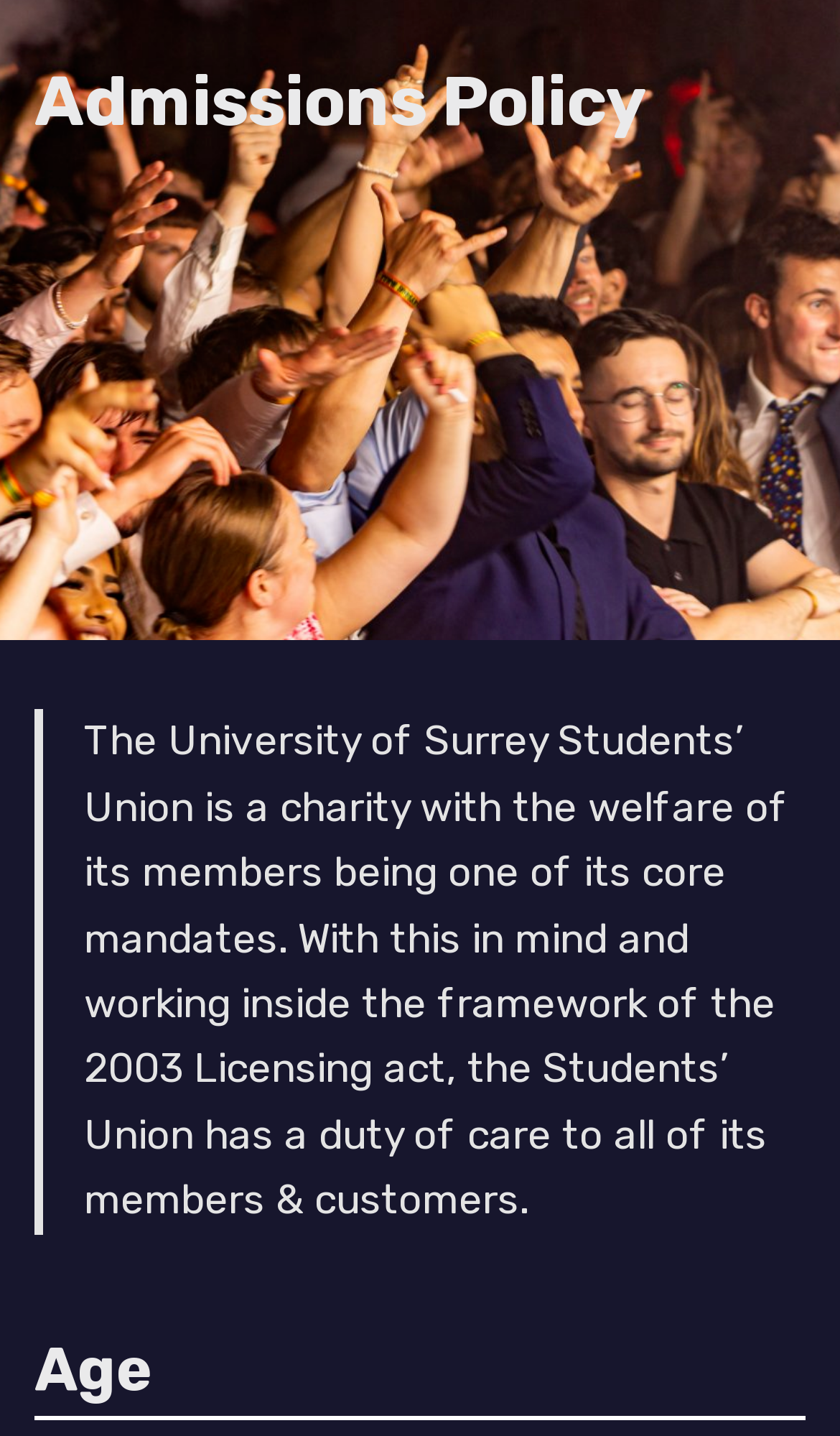Find the bounding box coordinates for the HTML element specified by: "Scroll to top".

[0.866, 0.42, 0.923, 0.453]